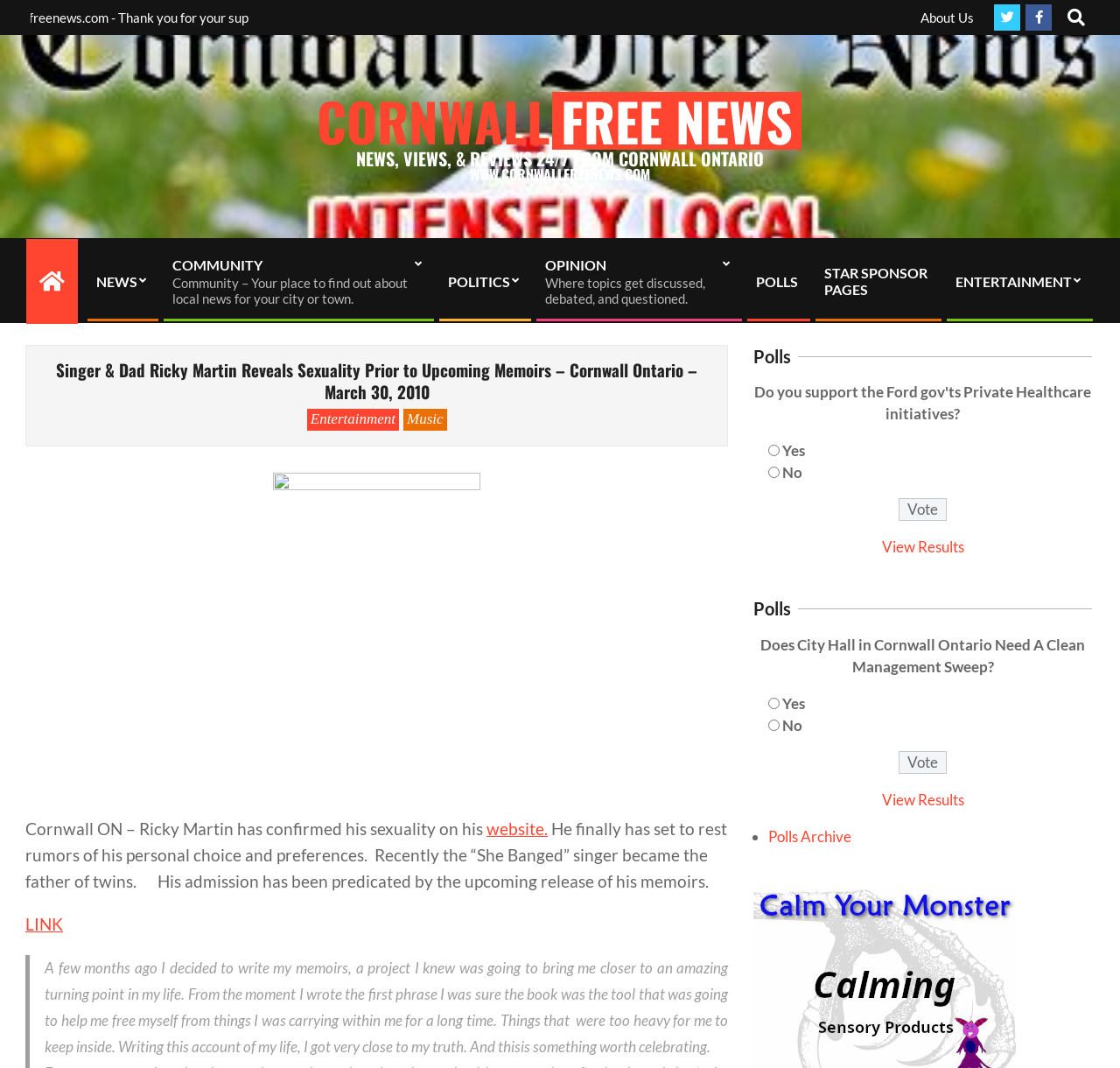What is the topic of the first poll on the webpage?
Offer a detailed and full explanation in response to the question.

I found the answer by examining the poll section on the webpage, which contains a question 'Does City Hall in Cornwall Ontario Need A Clean Management Sweep?'. This is the first poll on the webpage.